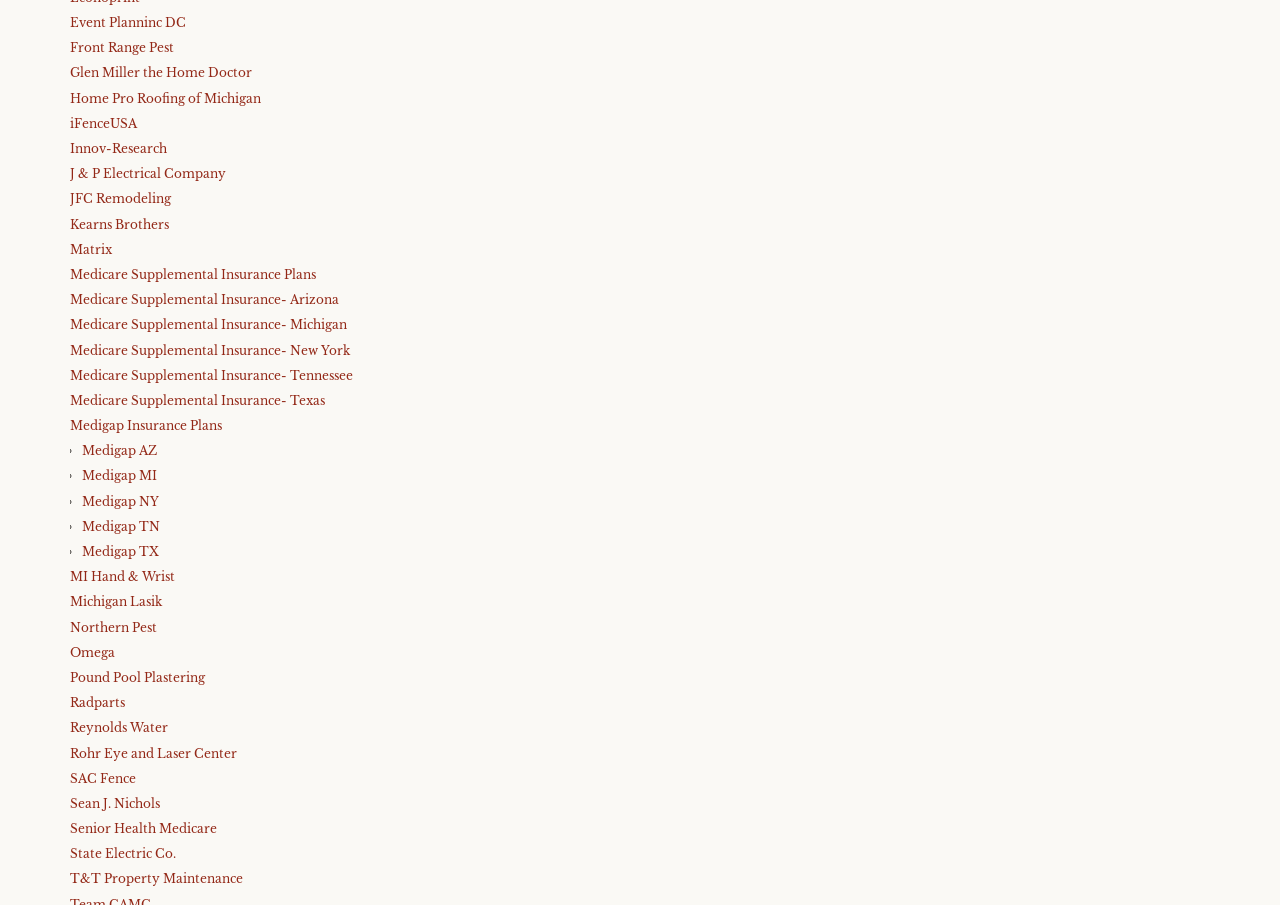What is the purpose of Radparts?
Refer to the image and provide a detailed answer to the question.

The link 'Radparts' suggests that it is a service or company that provides spare parts, possibly for radiology or medical equipment.